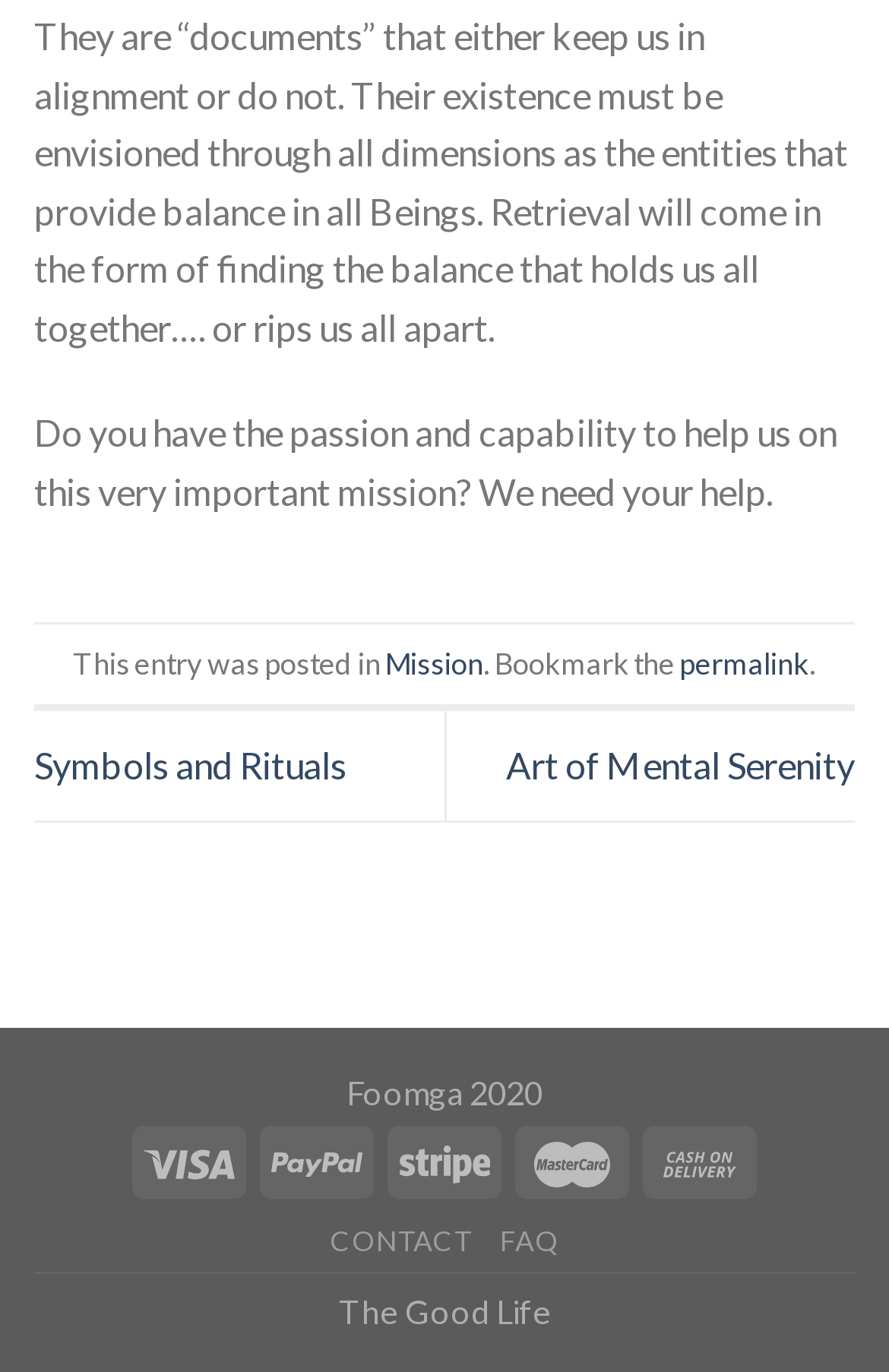Using the given element description, provide the bounding box coordinates (top-left x, top-left y, bottom-right x, bottom-right y) for the corresponding UI element in the screenshot: Art of Mental Serenity

[0.569, 0.542, 0.962, 0.573]